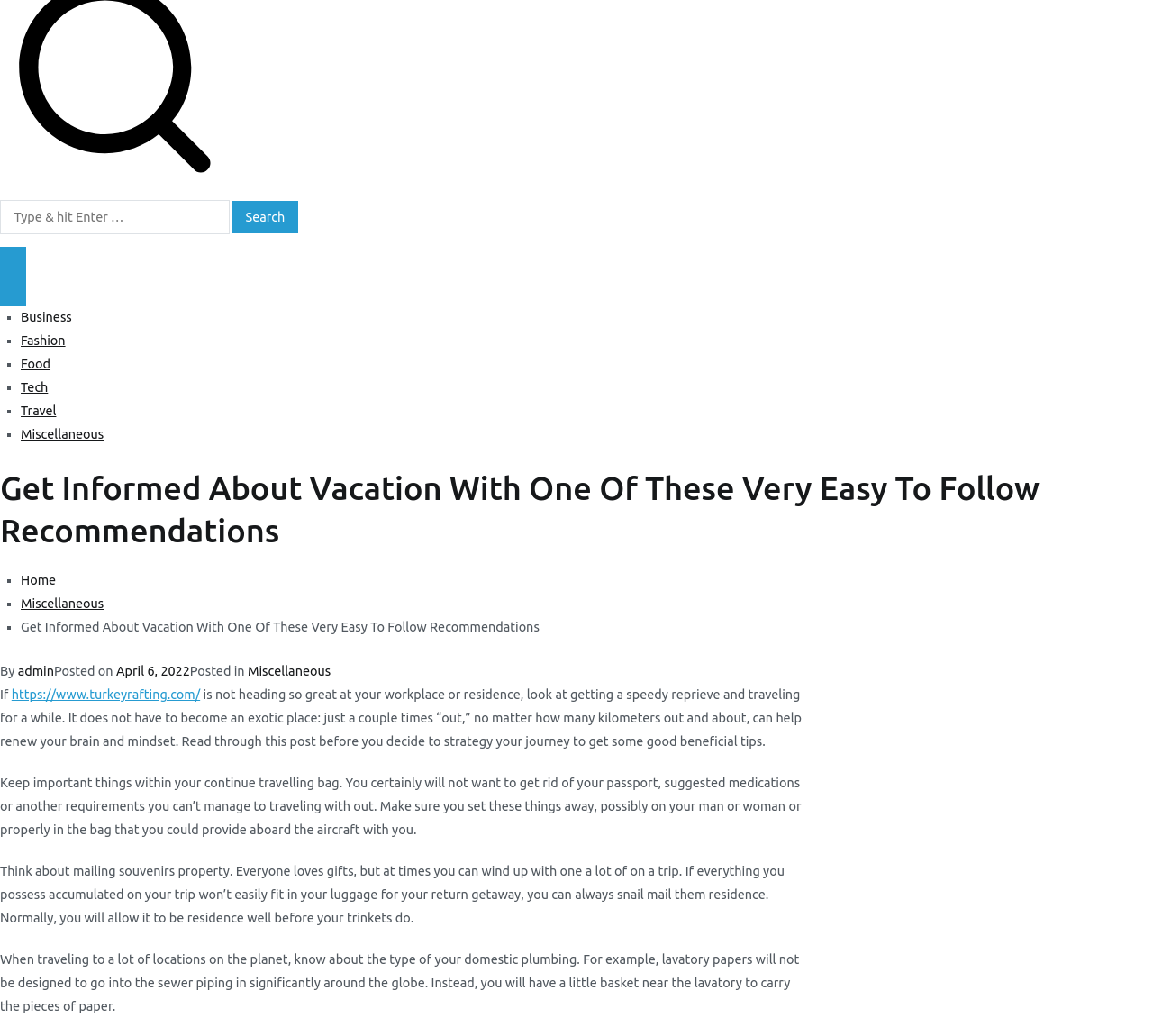Please identify the bounding box coordinates of the clickable area that will fulfill the following instruction: "View Yanipir's profile". The coordinates should be in the format of four float numbers between 0 and 1, i.e., [left, top, right, bottom].

None